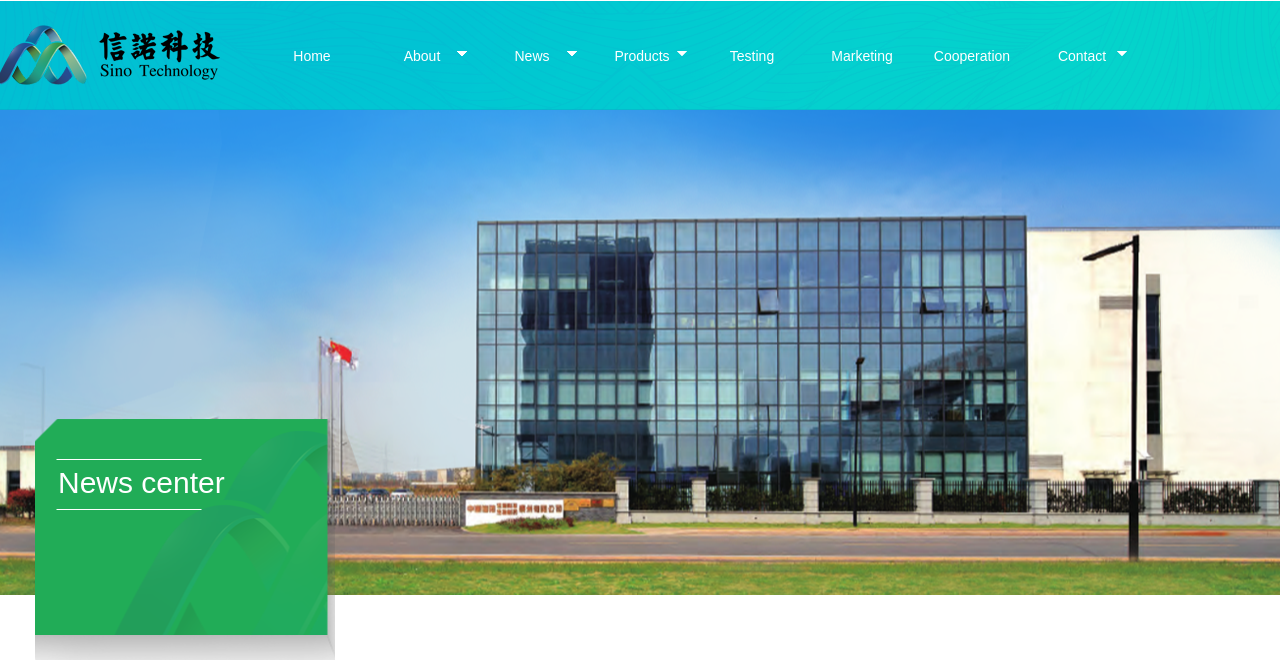Write an elaborate caption that captures the essence of the webpage.

The webpage appears to be a news article or a company webpage related to Zhongchong Sino Biological Technology Co.,Ltd. At the top, there is a navigation menu with 8 links: Home, About, News, Products, Testing, Marketing, Cooperation, and Contact, arranged horizontally from left to right. 

Below the navigation menu, the main content of the webpage is focused on a news article with a title "Scientists develop a universal flu vaccine, just a few injections in a lifetime." The article is likely the main topic of the webpage, but its content is not explicitly described in the accessibility tree.

On the left side of the webpage, there is a section labeled "News center", which may contain a list of news articles or links to related news stories.